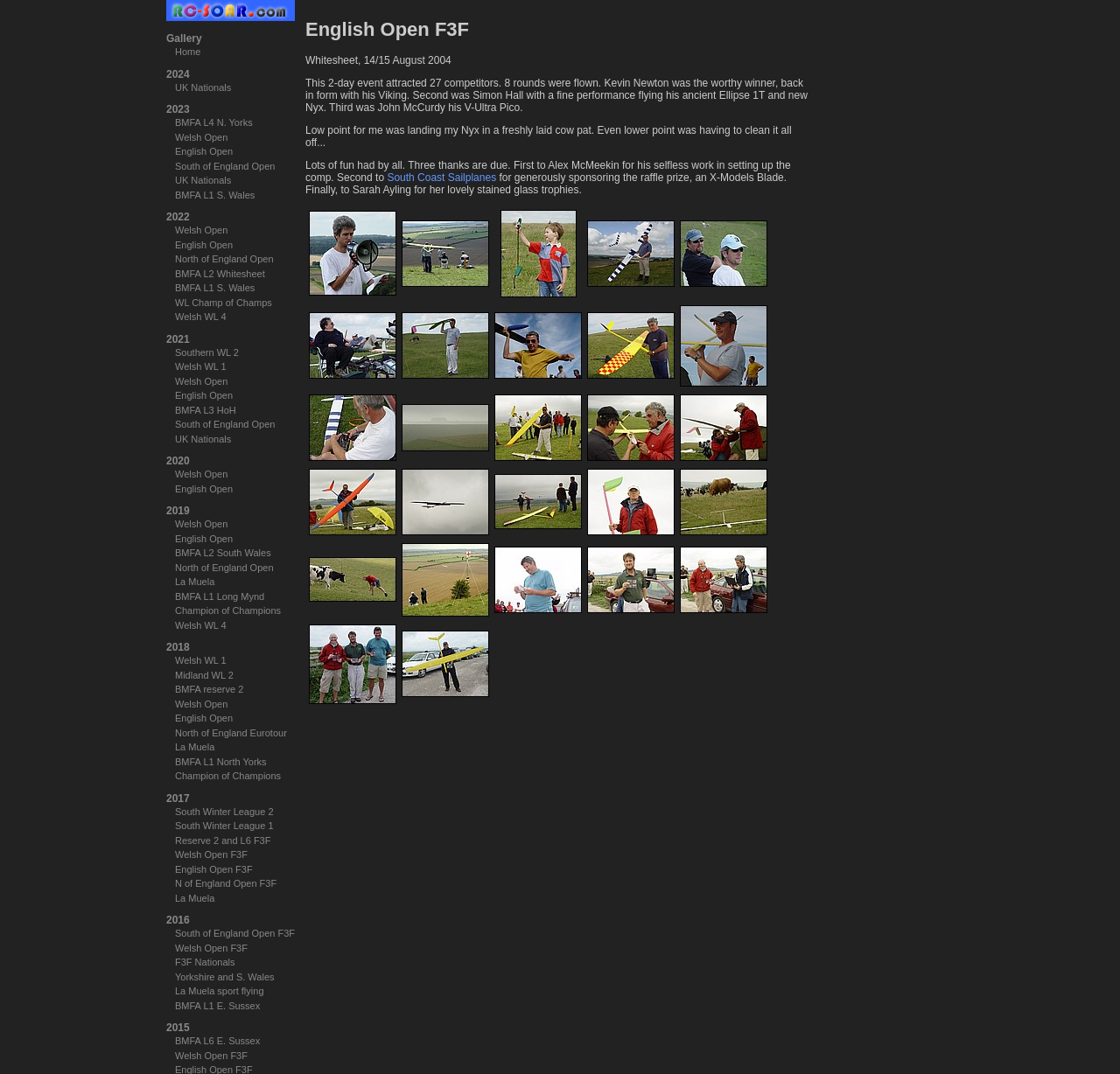How many competitors were there in the 2-day event?
Refer to the image and provide a concise answer in one word or phrase.

27